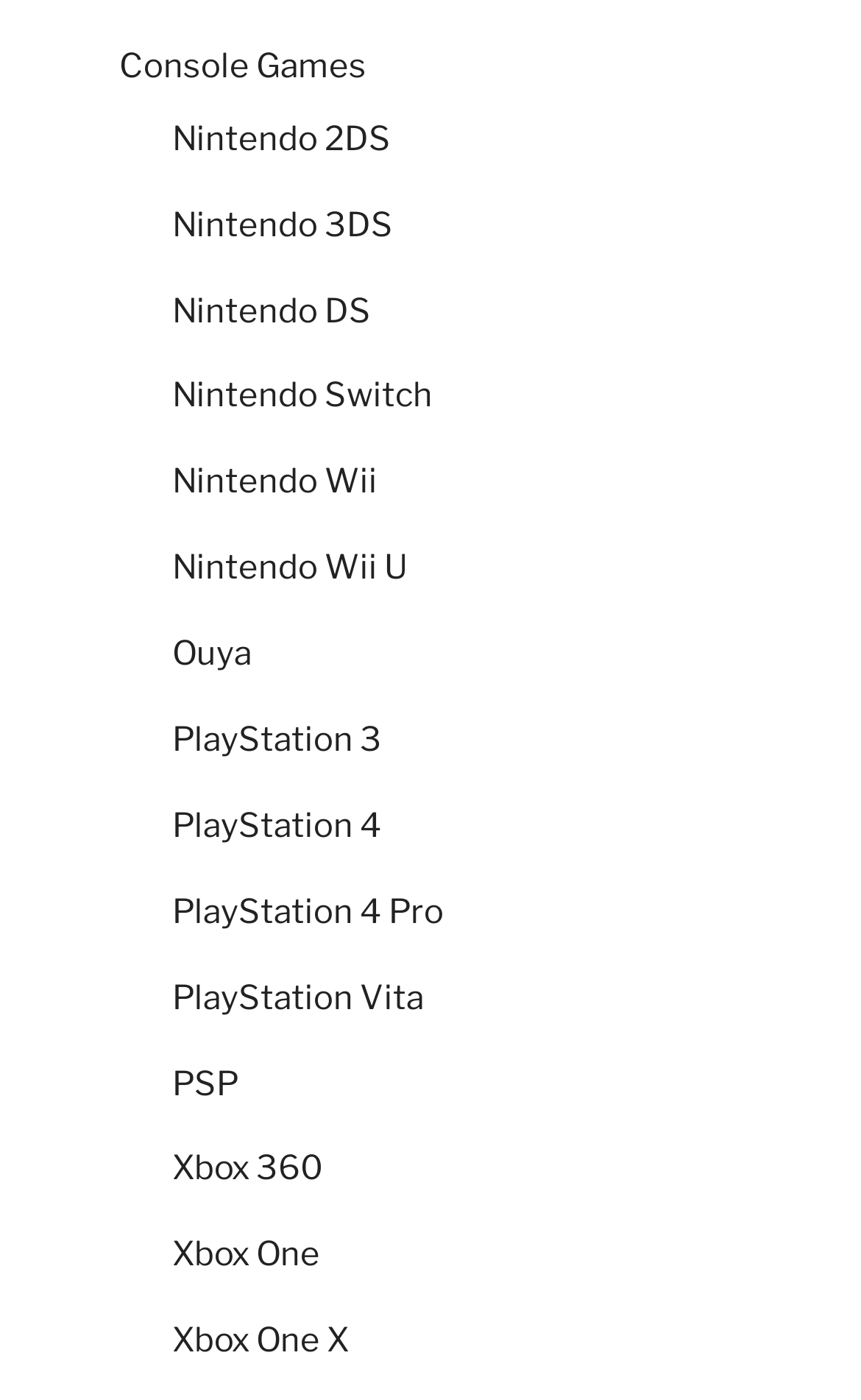Find the bounding box coordinates of the clickable area required to complete the following action: "Read the article about SOP writing services".

None